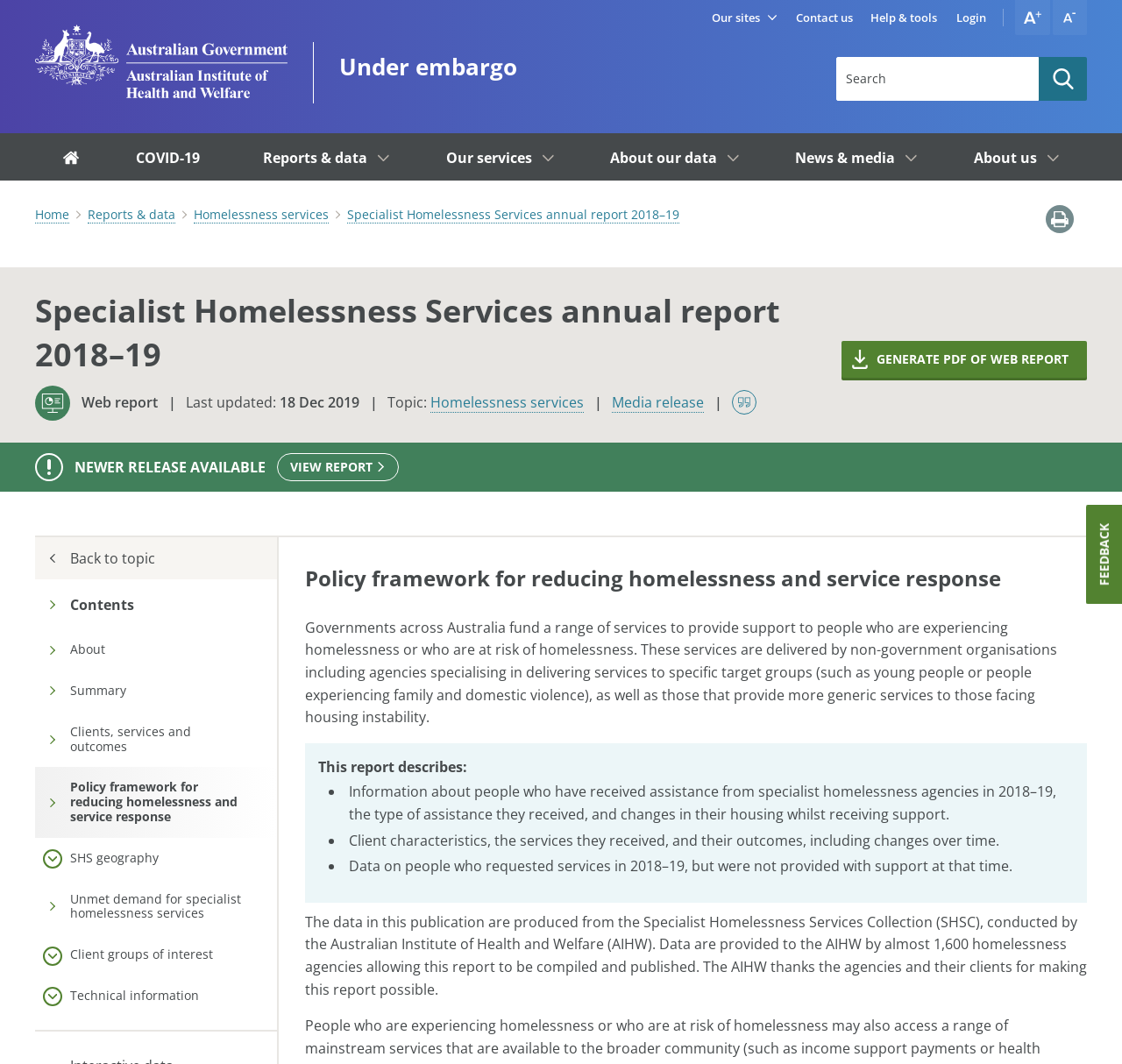Find the bounding box coordinates of the clickable area that will achieve the following instruction: "Contact us".

[0.702, 0.0, 0.768, 0.033]